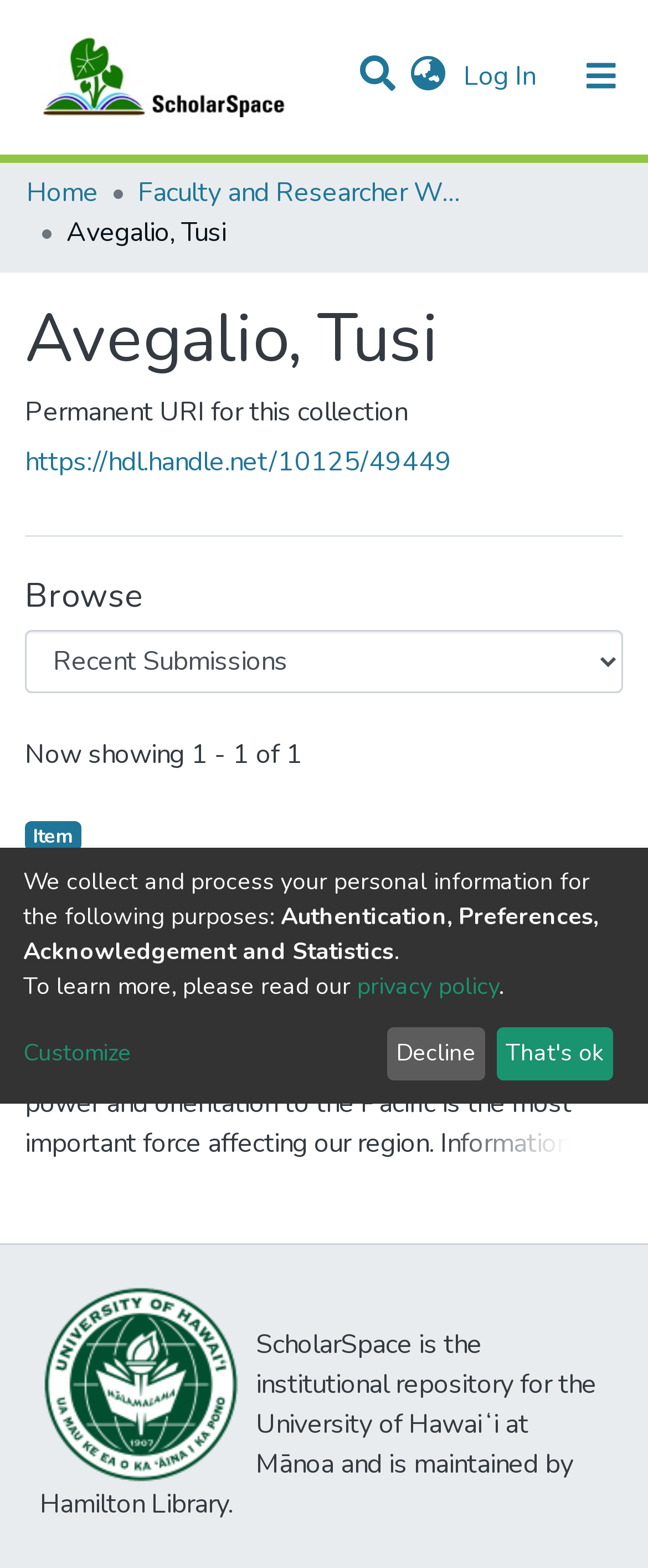Identify the bounding box coordinates for the element you need to click to achieve the following task: "View repository logo". Provide the bounding box coordinates as four float numbers between 0 and 1, in the form [left, top, right, bottom].

[0.021, 0.022, 0.461, 0.075]